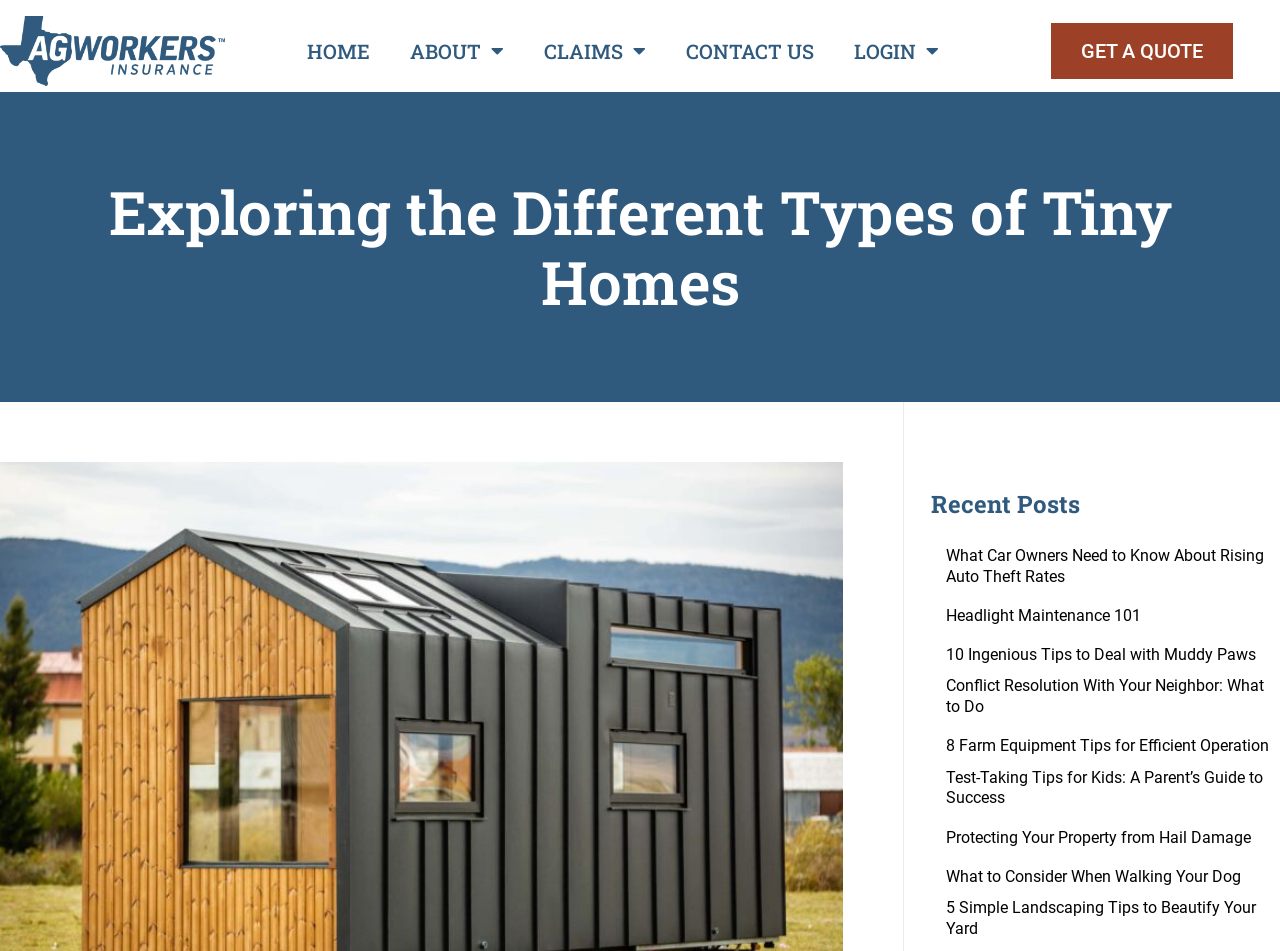How many links are in the top navigation bar?
Answer the question with a single word or phrase derived from the image.

5